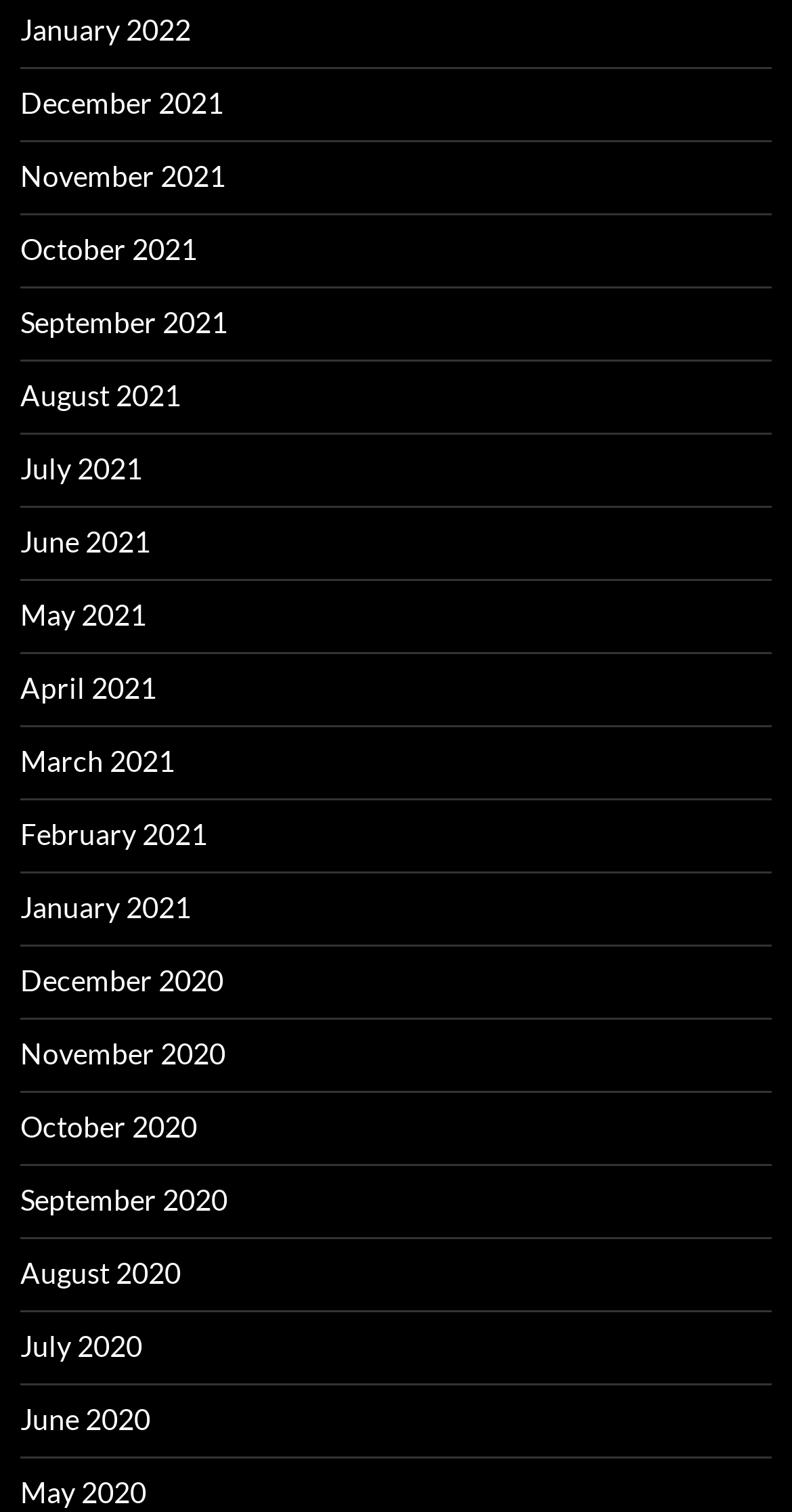Find the bounding box coordinates of the clickable area that will achieve the following instruction: "access June 2021".

[0.026, 0.347, 0.19, 0.37]